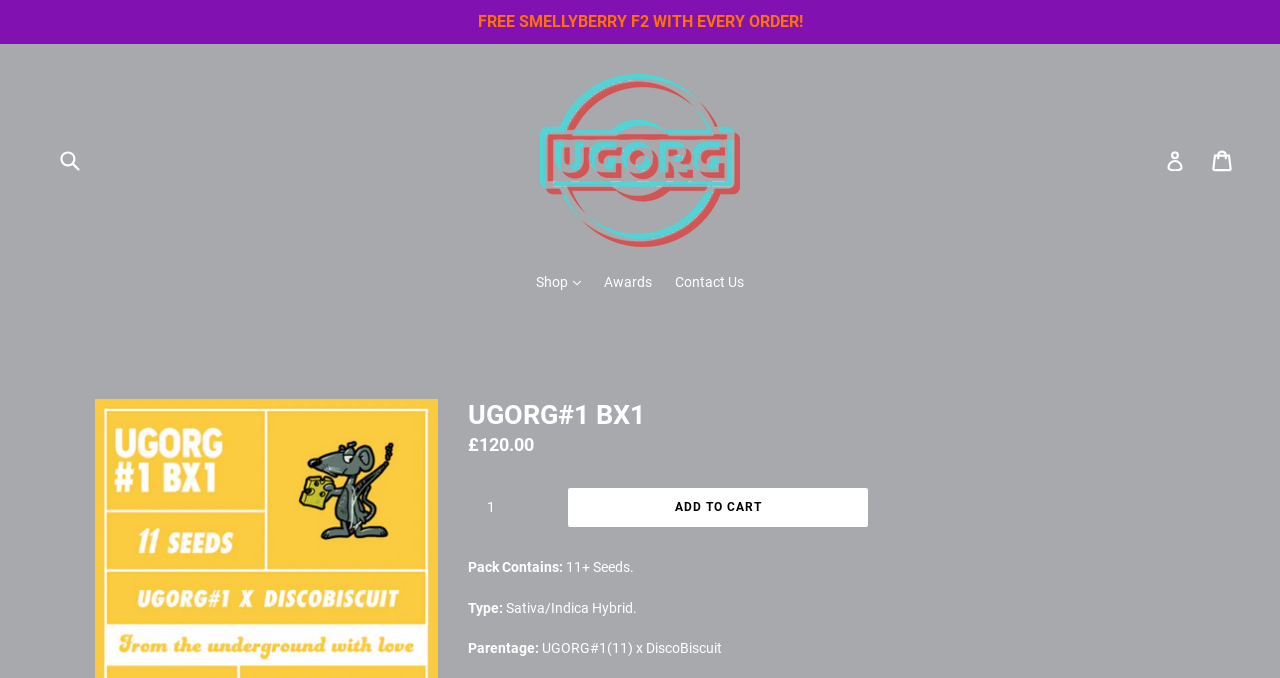Can you provide the bounding box coordinates for the element that should be clicked to implement the instruction: "Search for products"?

[0.043, 0.208, 0.086, 0.265]